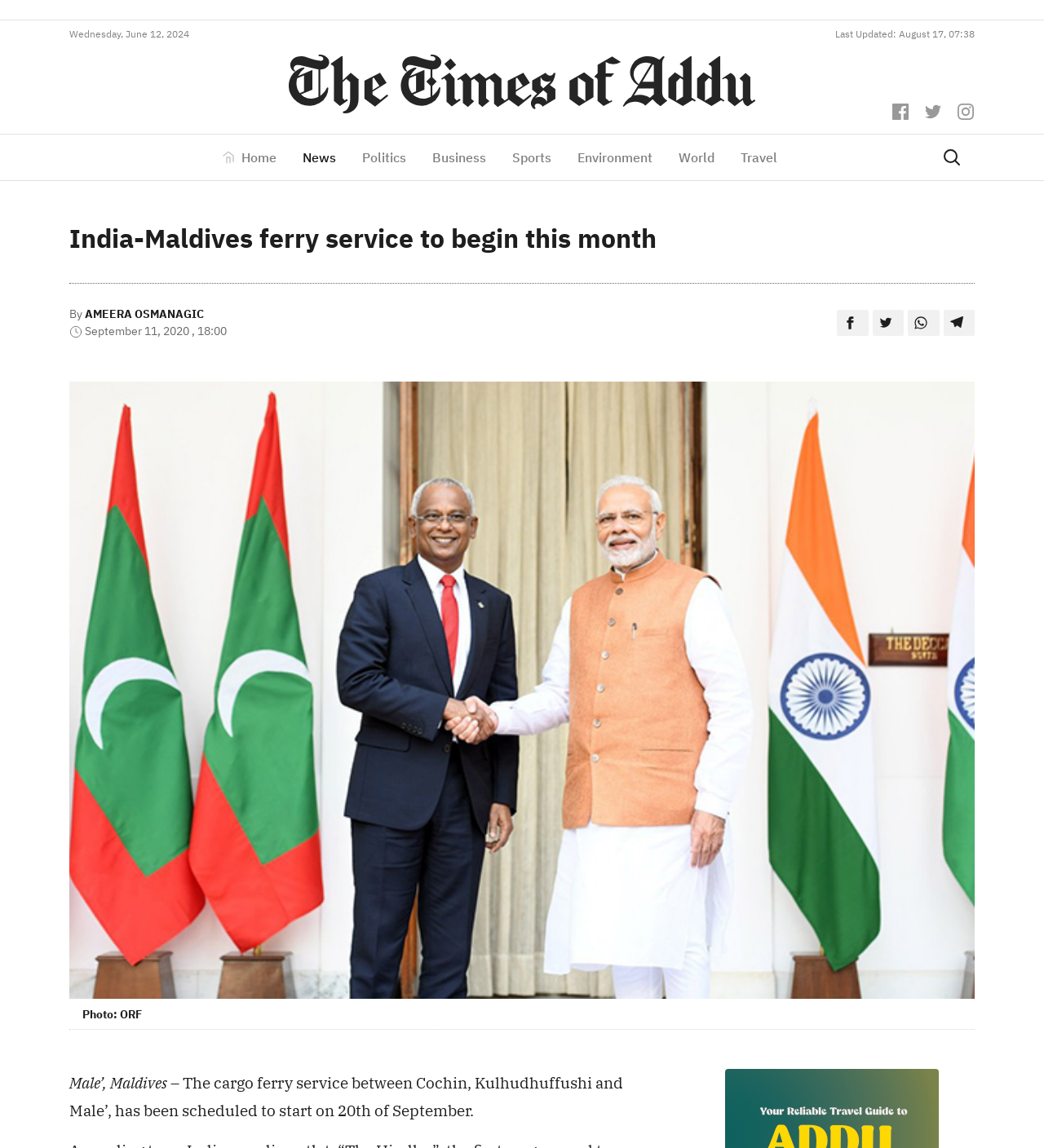Please predict the bounding box coordinates (top-left x, top-left y, bottom-right x, bottom-right y) for the UI element in the screenshot that fits the description: Environment

[0.54, 0.123, 0.637, 0.151]